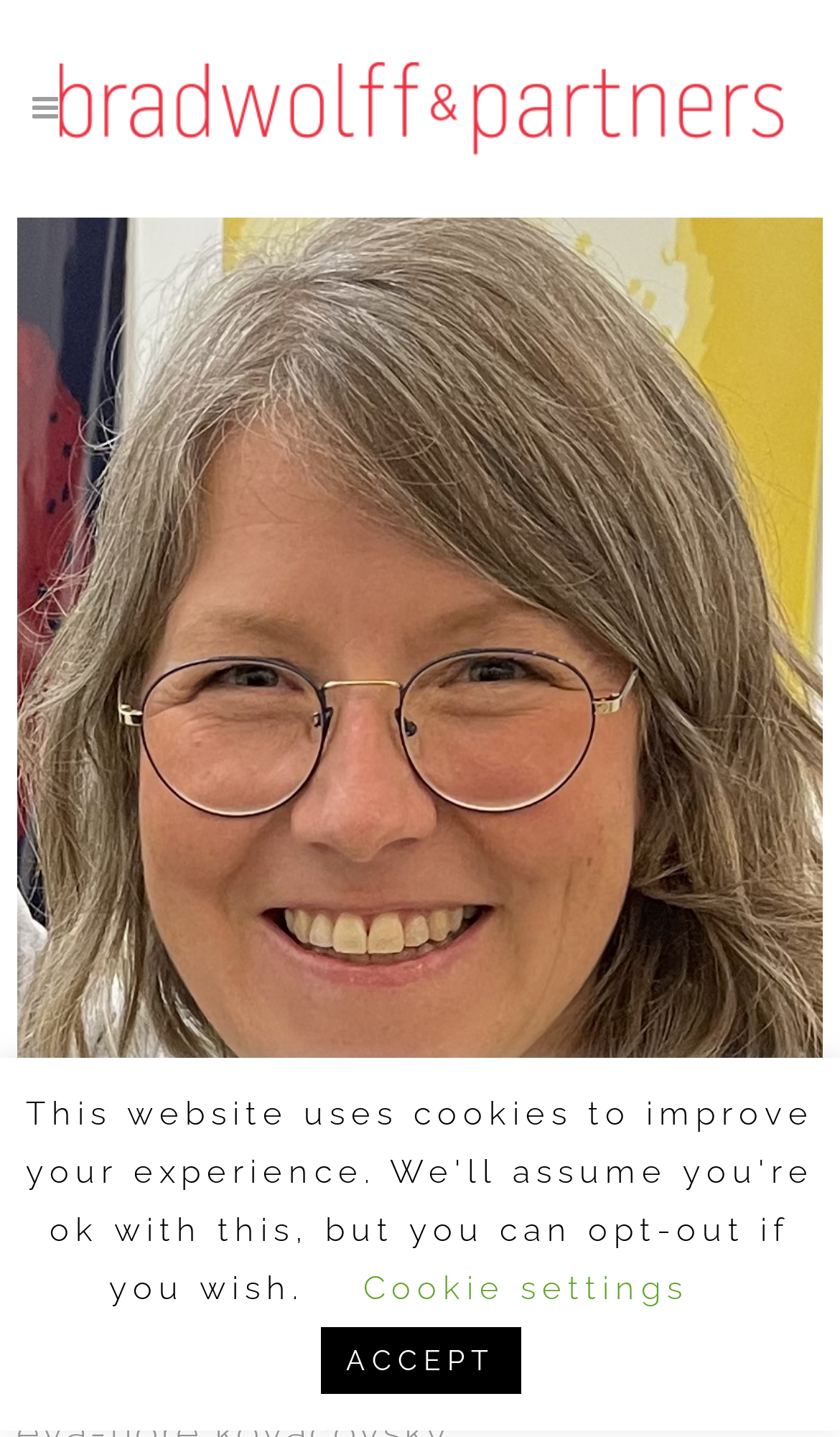Using the element description: "Cookie settings", determine the bounding box coordinates. The coordinates should be in the format [left, top, right, bottom], with values between 0 and 1.

[0.432, 0.883, 0.819, 0.91]